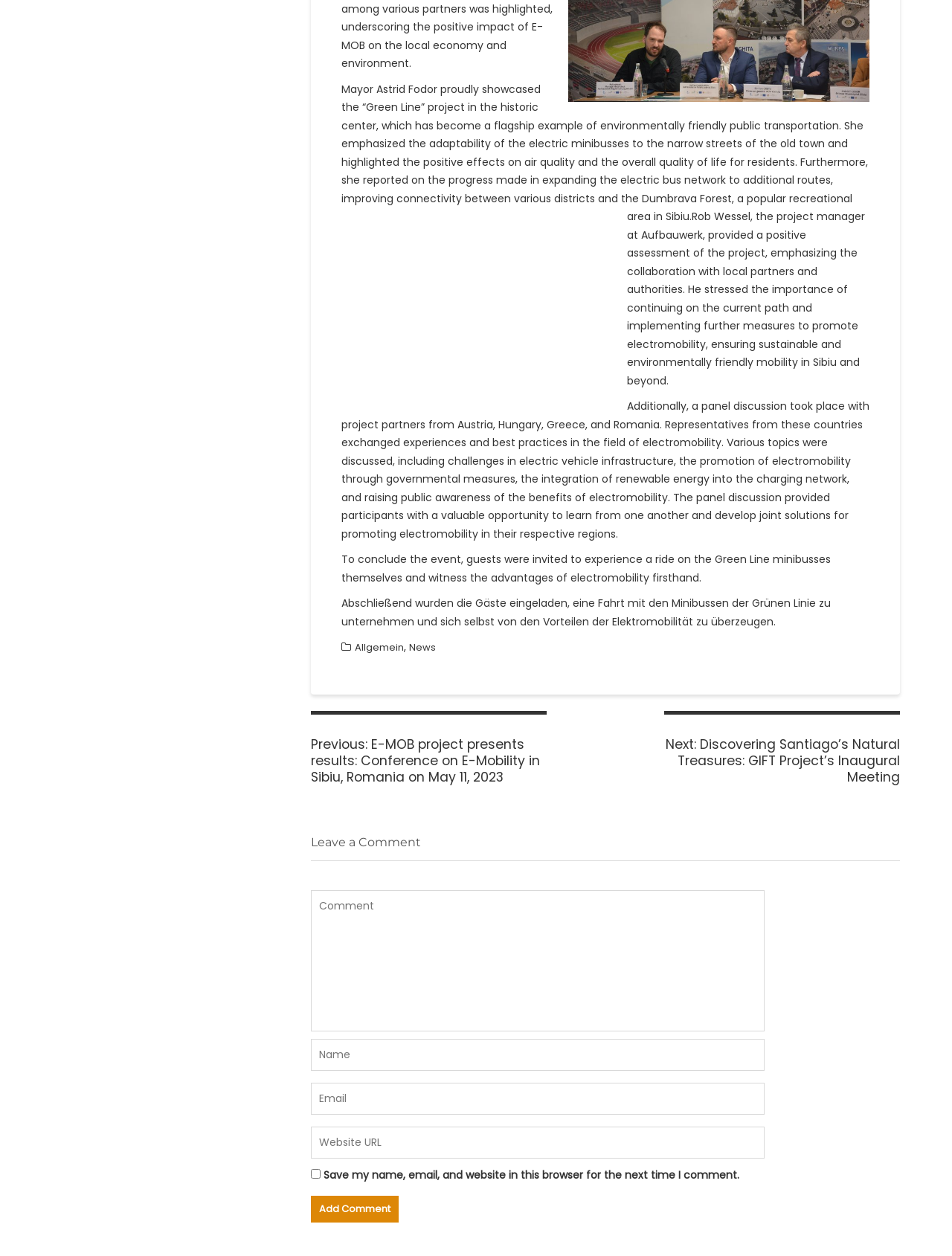What is the topic of the panel discussion mentioned in the article?
Relying on the image, give a concise answer in one word or a brief phrase.

Electromobility